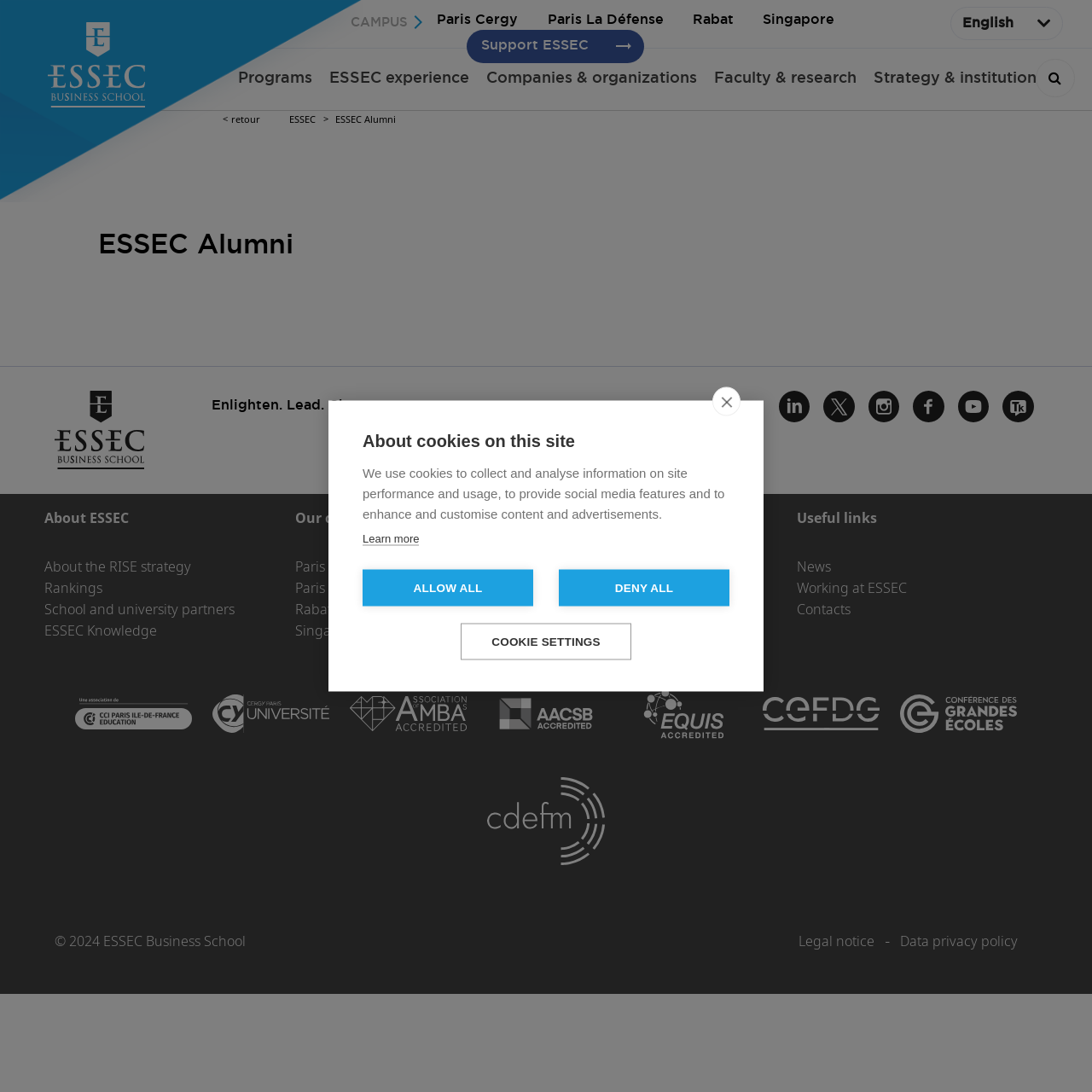Find the bounding box coordinates of the clickable region needed to perform the following instruction: "Check the 'News'". The coordinates should be provided as four float numbers between 0 and 1, i.e., [left, top, right, bottom].

[0.73, 0.512, 0.761, 0.527]